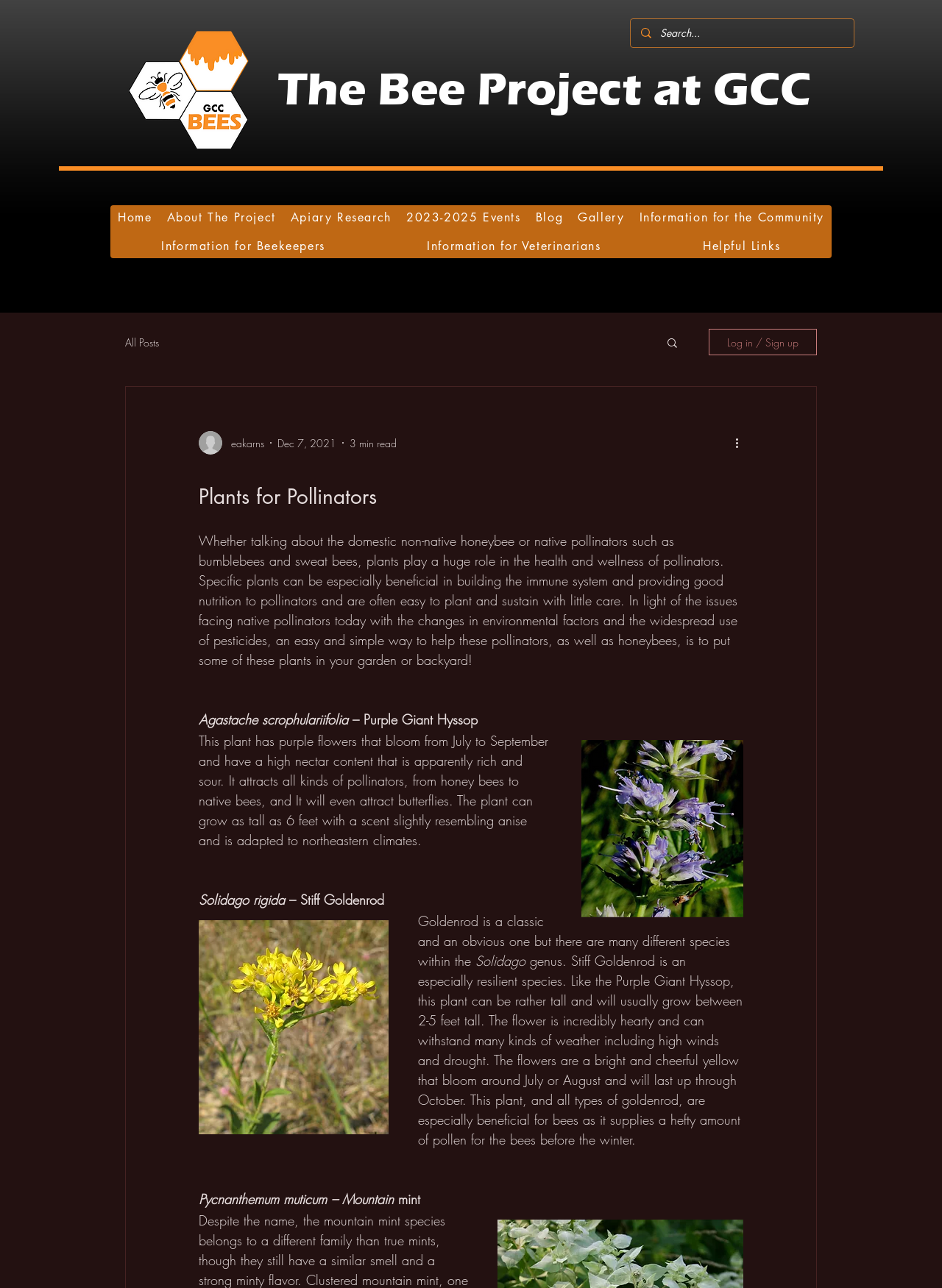Using the details in the image, give a detailed response to the question below:
What is the height of the Purple Giant Hyssop plant?

I found the answer by reading the text 'The plant can grow as tall as 6 feet...' which describes the height of the Purple Giant Hyssop plant.